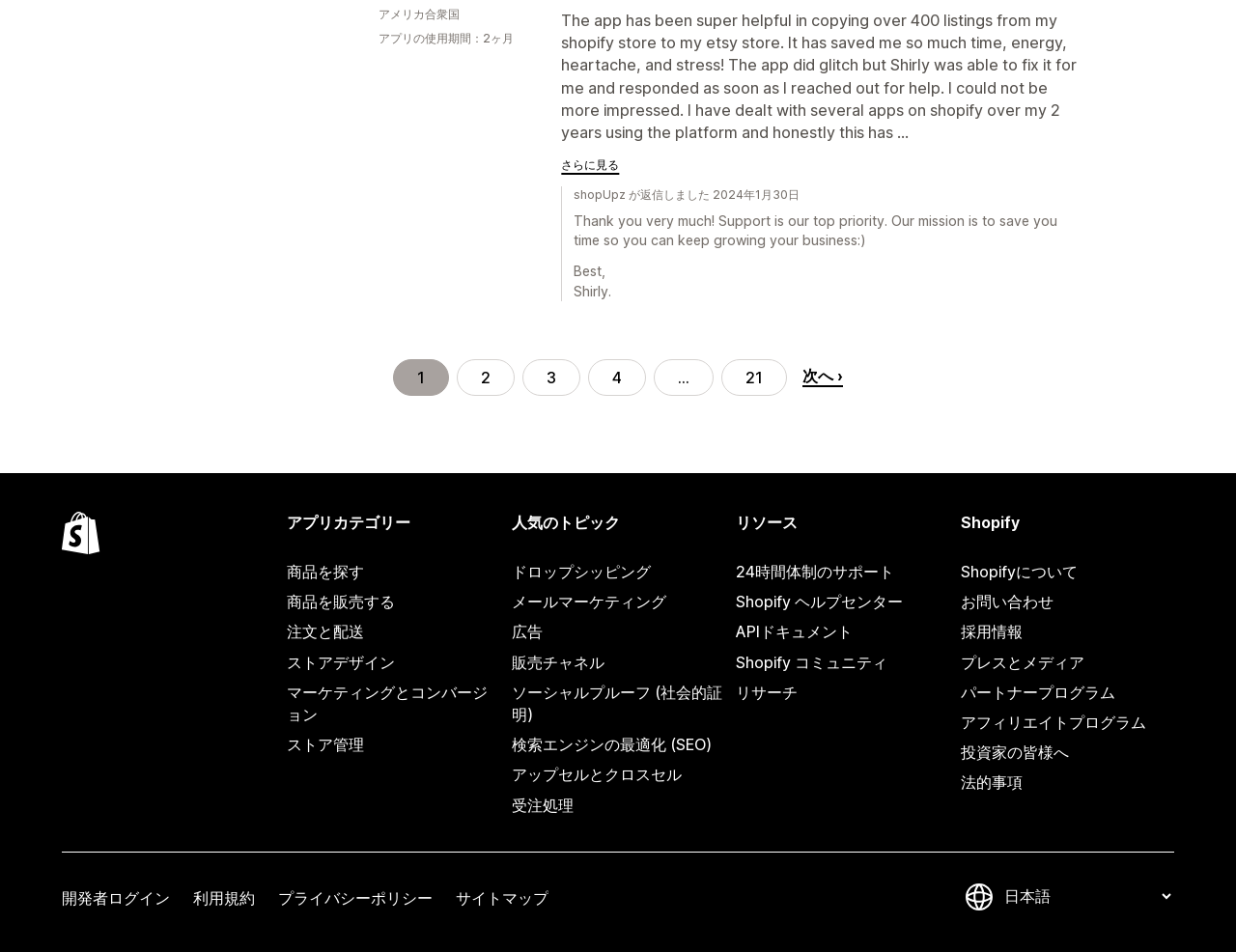Using the information in the image, could you please answer the following question in detail:
What is the language of the webpage?

The webpage contains Japanese text, such as 'アメリカ合衆国' and 'アプリカテゴリー', indicating that the language of the webpage is Japanese.